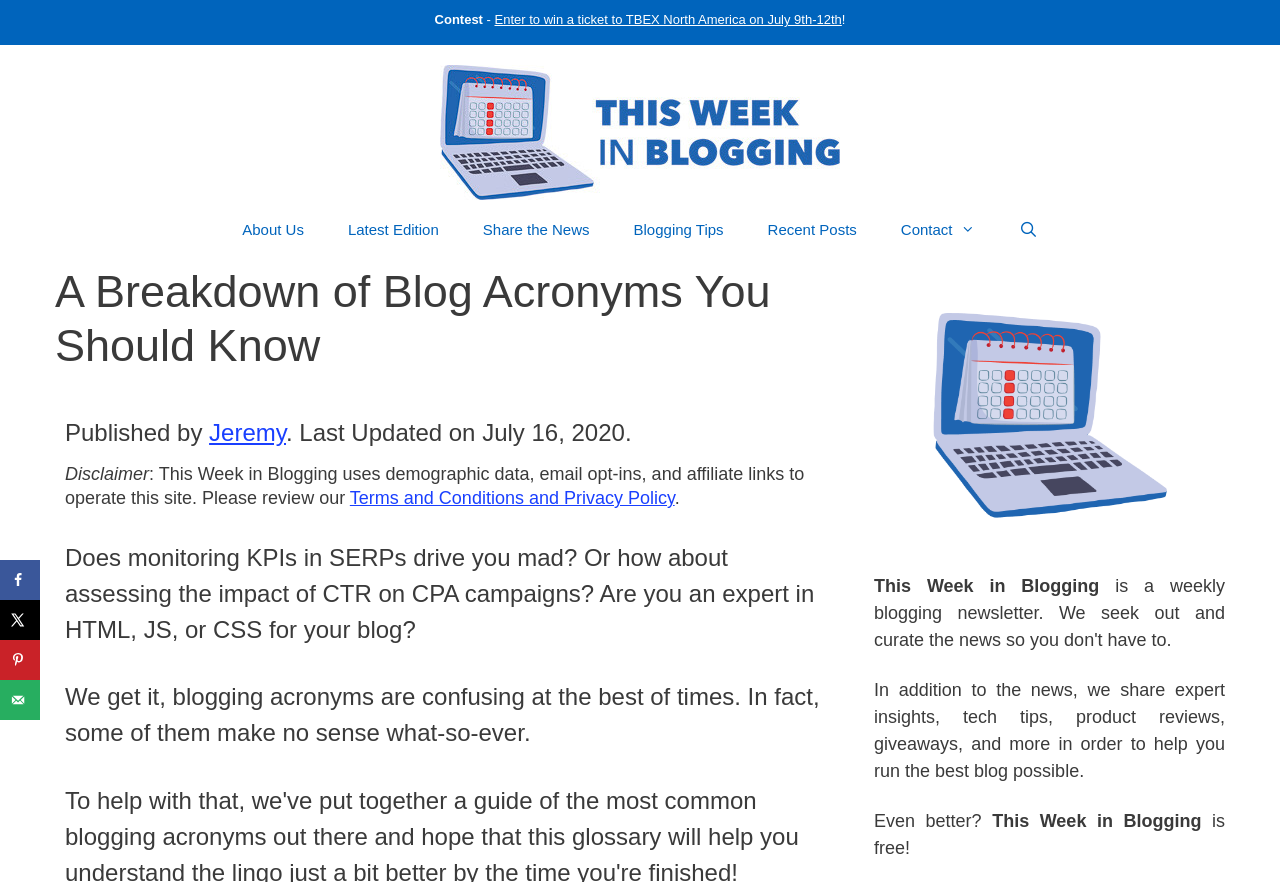What can be done with the social sharing sidebar?
Please respond to the question with a detailed and thorough explanation.

The social sharing sidebar on the left side of the webpage allows users to share the article on various social media platforms, including Facebook, X, and Pinterest, as well as send it over email.